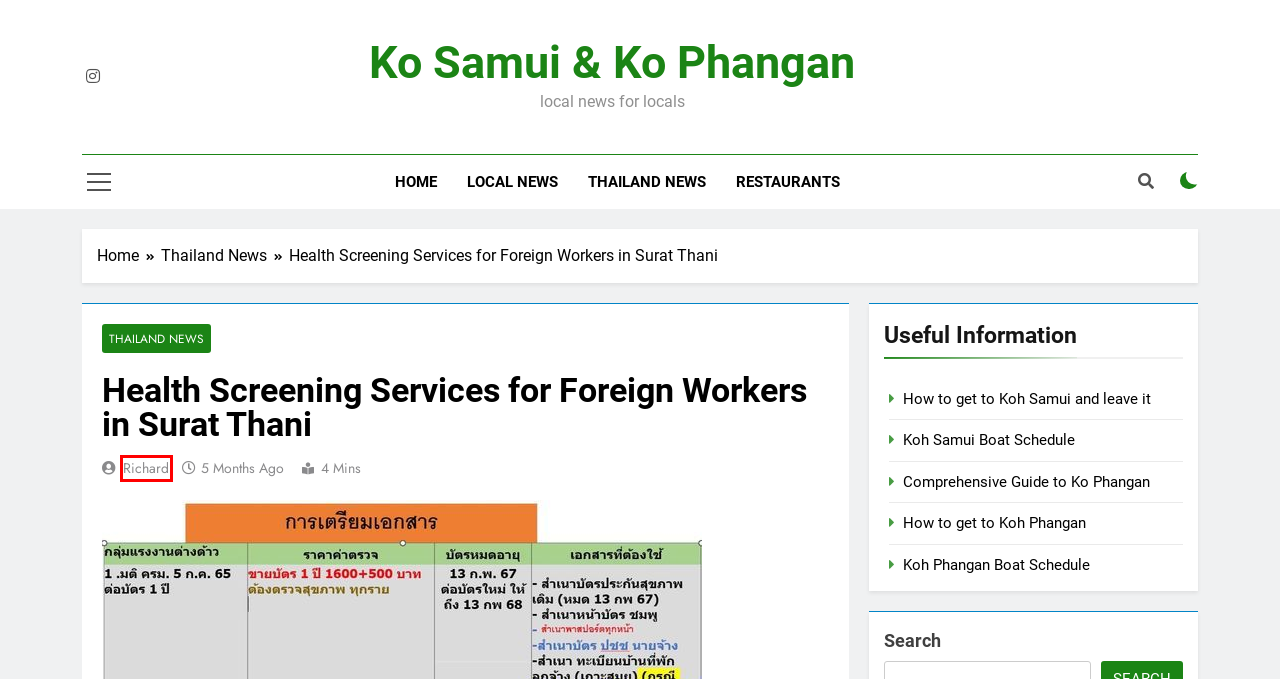You see a screenshot of a webpage with a red bounding box surrounding an element. Pick the webpage description that most accurately represents the new webpage after interacting with the element in the red bounding box. The options are:
A. How to get to Koh Phangan - Ko Samui & Ko Phangan
B. richard, Author at Ko Samui & Ko Phangan
C. How to get to Koh Samui and leave it - Ko Samui & Ko Phangan
D. Restaurants Archives - Ko Samui & Ko Phangan
E. Koh Samui Boat Schedule - Ko Samui & Ko Phangan
F. Local News Archives - Ko Samui & Ko Phangan
G. Koh Phangan Boat Schedule - Ko Samui & Ko Phangan
H. Ko Samui & Ko Phangan - local news for locals

B